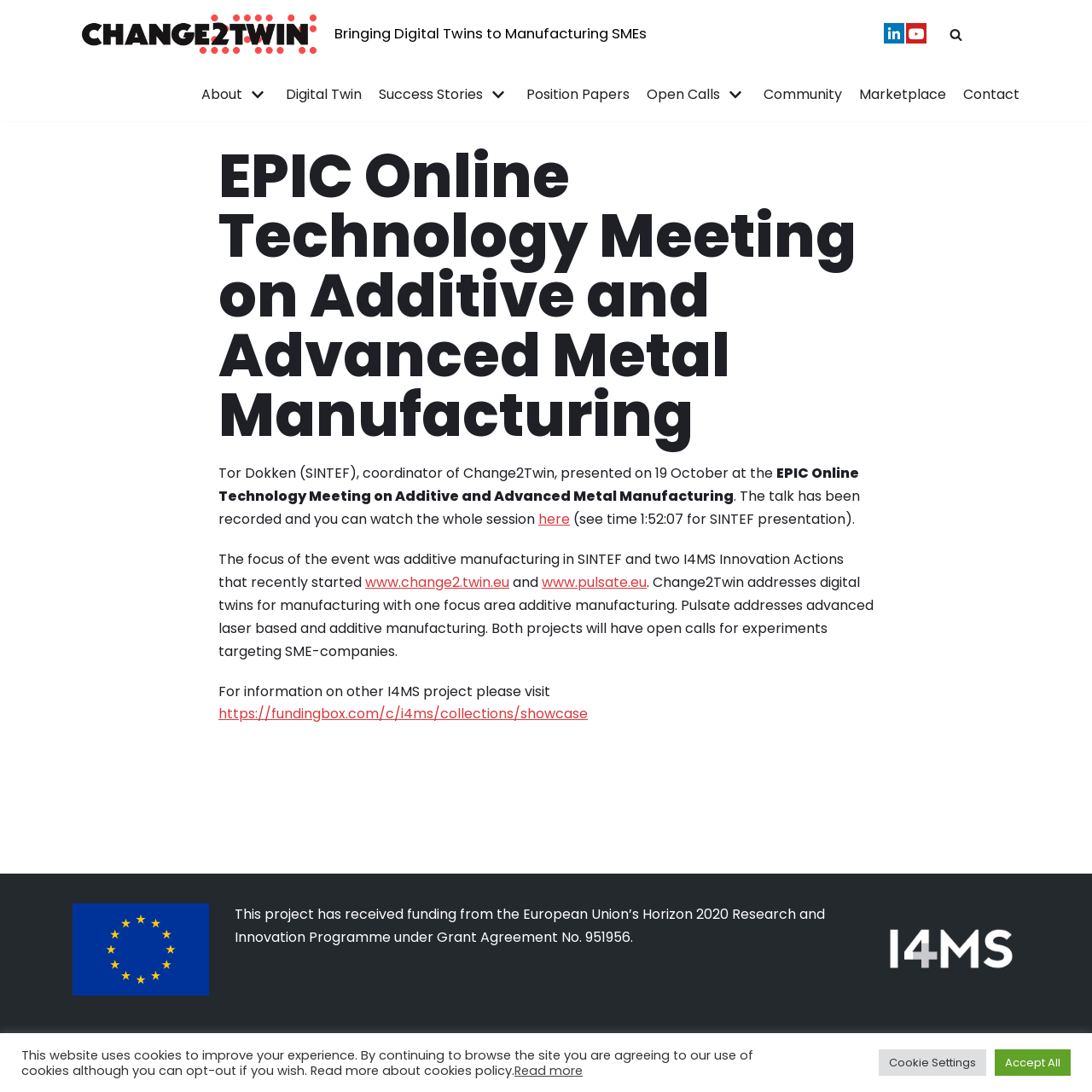What is the name of the event where Tor Dokken presented?
Please use the image to deliver a detailed and complete answer.

The answer can be found in the article section of the webpage, where it is mentioned that 'Tor Dokken (SINTEF), coordinator of Change2Twin, presented on 19 October at the EPIC Online Technology Meeting on Additive and Advanced Metal Manufacturing.'